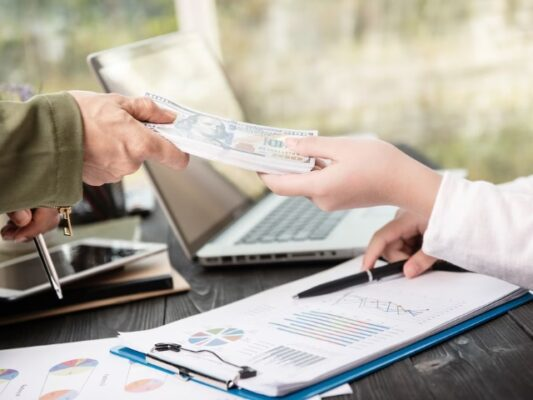Write a descriptive caption for the image, covering all notable aspects.

The image captures a professional setting where a person is handing over cash to another individual, emphasizing a financial transaction. The foreground includes a close-up of hands engaging in the exchange, with the recipient's hand receiving the currency while the giver extends it. In the background, there's a workspace featuring a laptop and various documents scattered across a wooden table, suggesting a busy office environment. These documents are adorned with colorful charts and graphs, which may relate to financial data or business analytics. The overall scene conveys themes of commerce, consultation, or business negotiation.